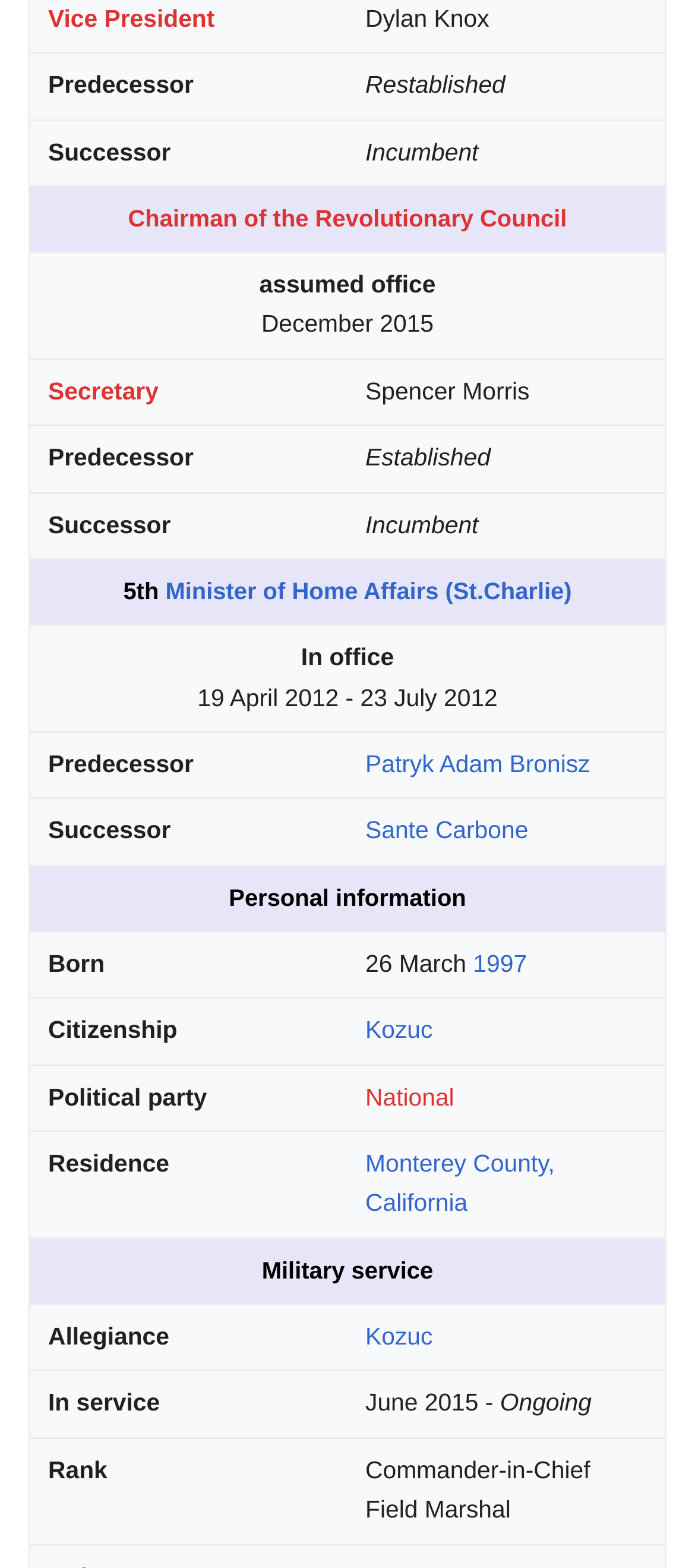Based on the description "Patryk Adam Bronisz", find the bounding box of the specified UI element.

[0.526, 0.479, 0.849, 0.496]